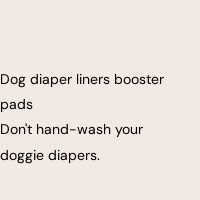Please analyze the image and give a detailed answer to the question:
What is the design style of the typography?

The design style of the typography is clean and modern, as described in the caption, which highlights the key messages aimed at making pet care simpler and more efficient.